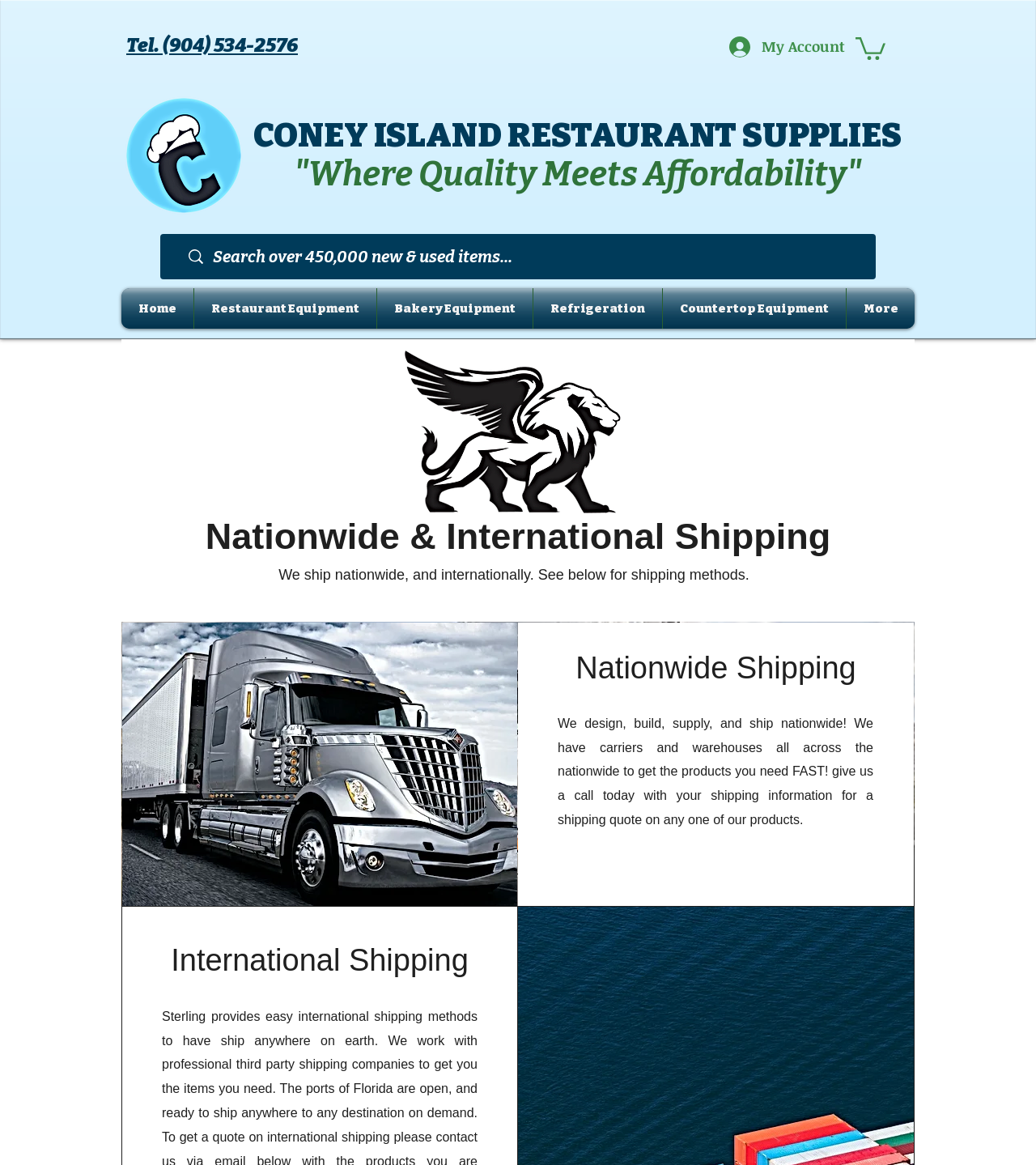Is there a search function on the website?
Please ensure your answer to the question is detailed and covers all necessary aspects.

I found a search box on the webpage with a placeholder text 'Search over 450,000 new & used items...'. This suggests that the website has a search function that allows users to search for specific products.